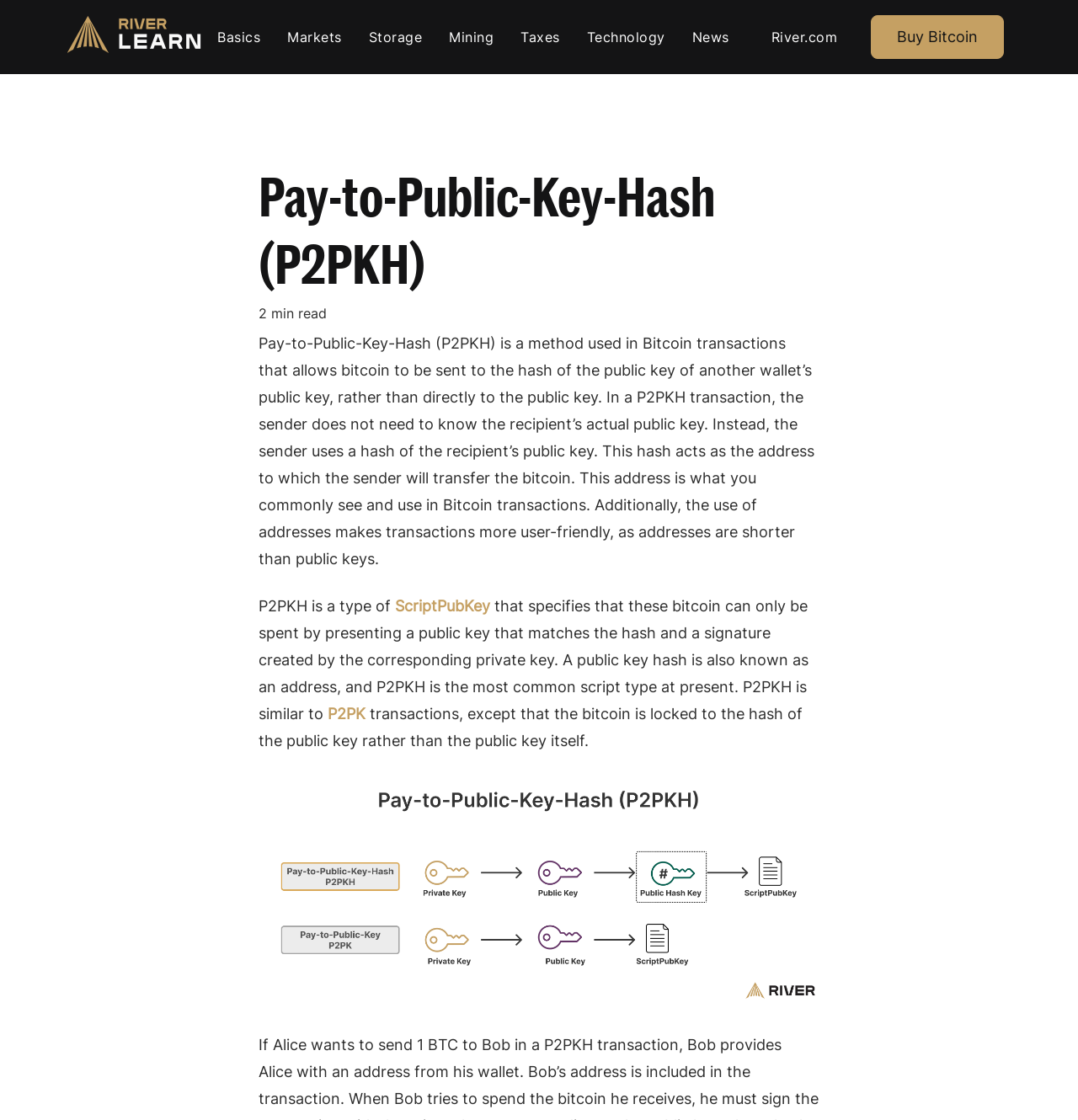Predict the bounding box of the UI element based on the description: "ScriptPubKey". The coordinates should be four float numbers between 0 and 1, formatted as [left, top, right, bottom].

[0.367, 0.533, 0.455, 0.549]